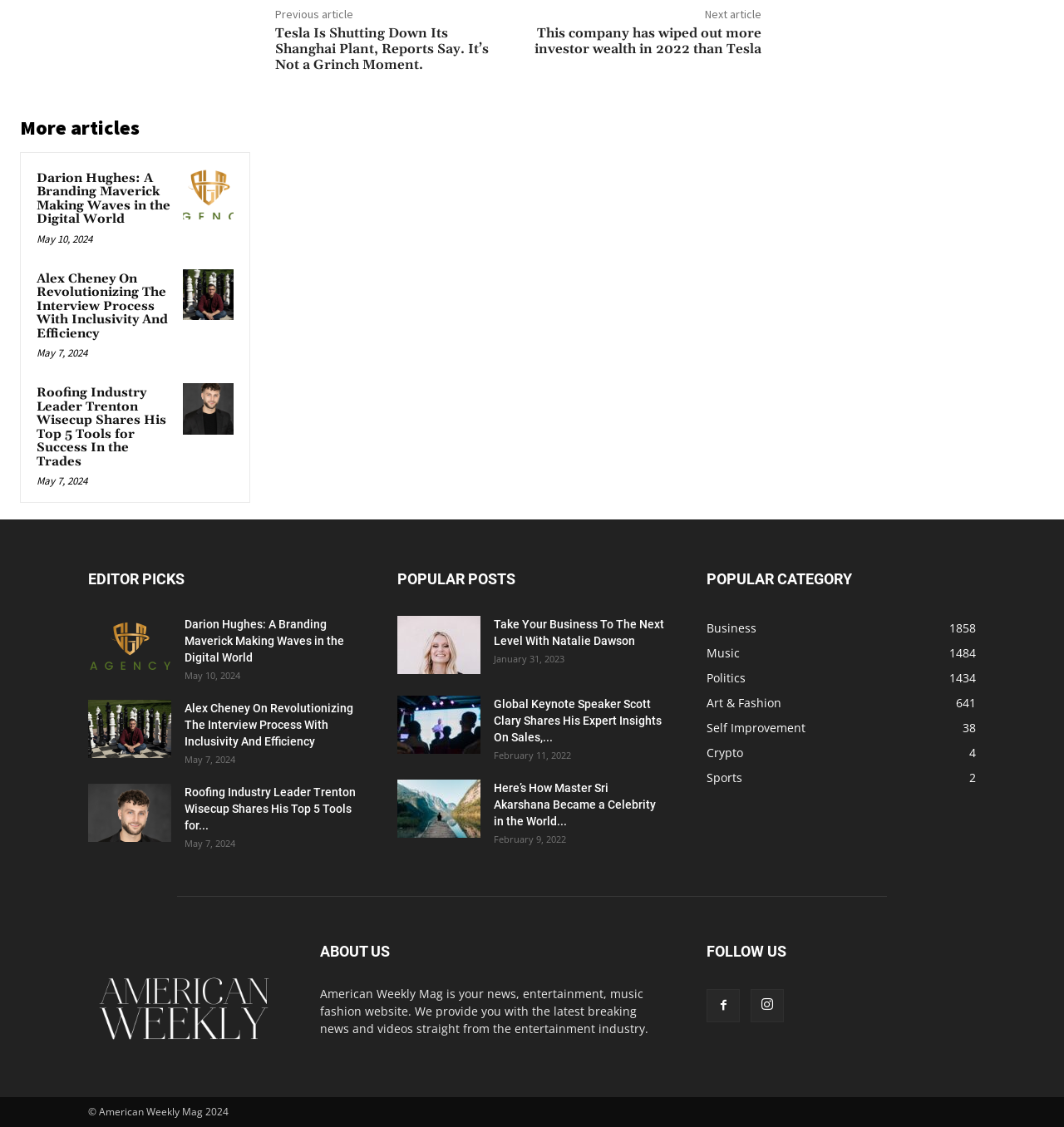Respond with a single word or phrase:
How many categories are listed under 'POPULAR CATEGORY'?

6